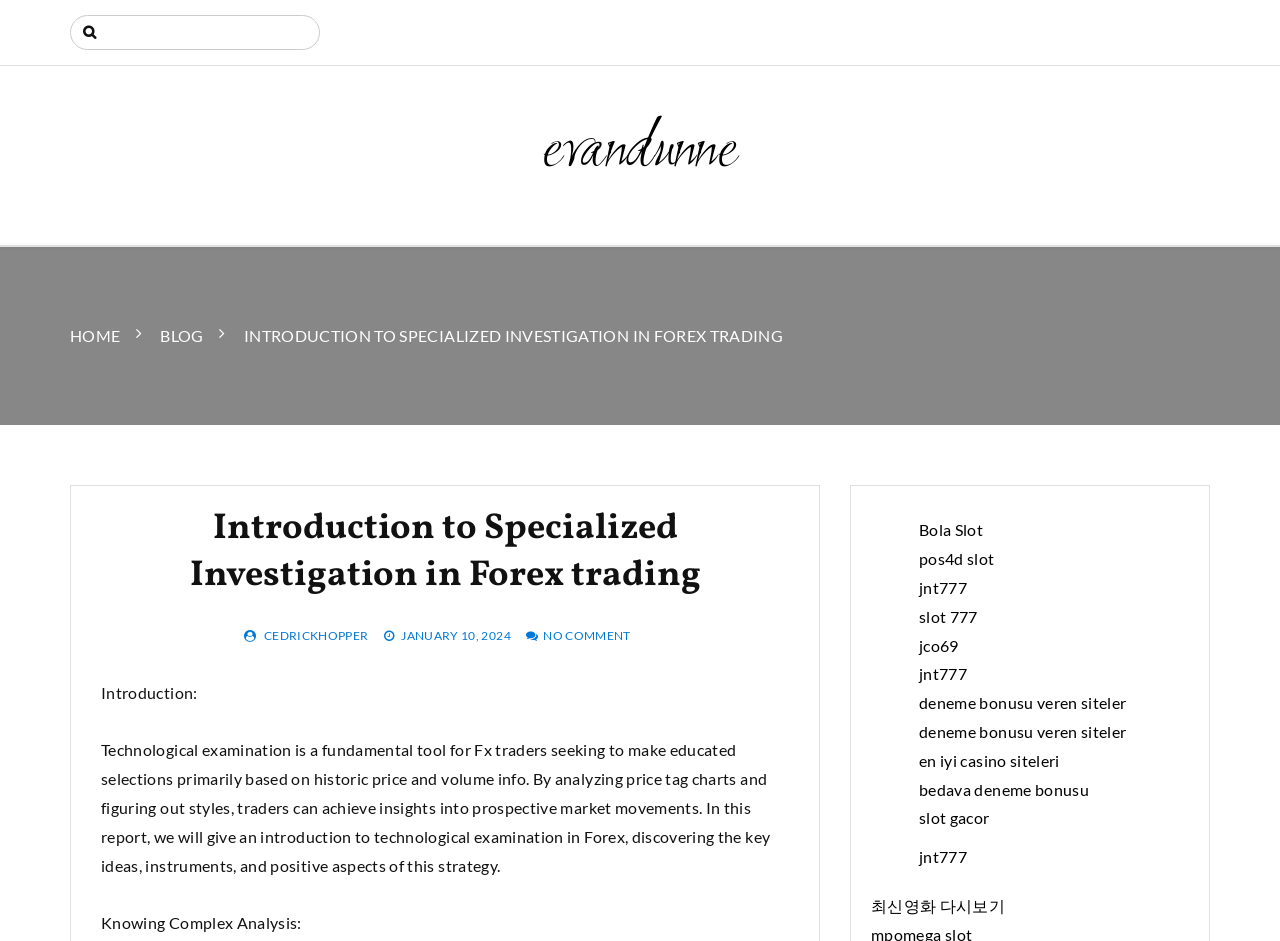Respond to the question below with a single word or phrase: What is the main topic of this webpage?

Forex trading